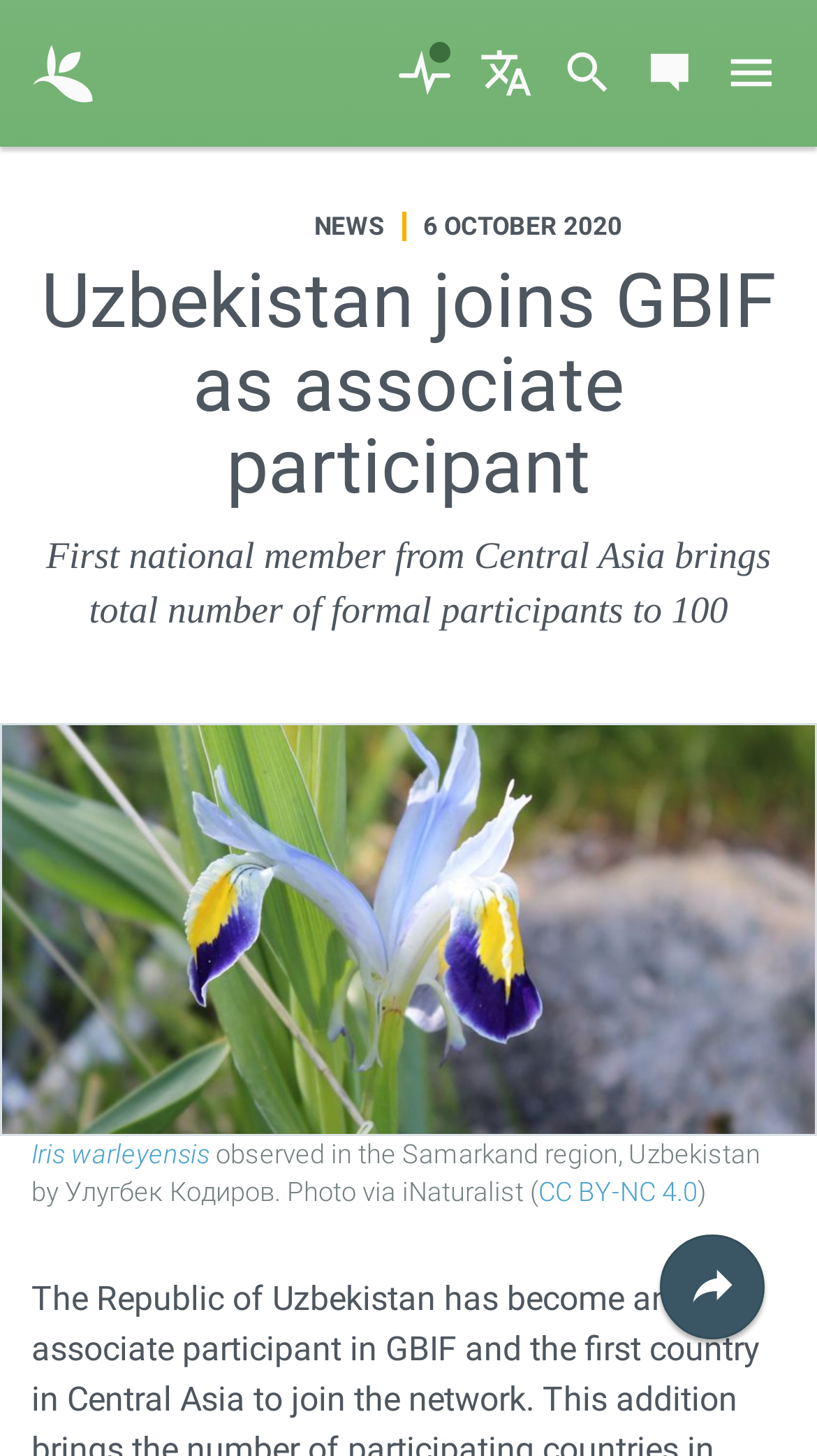What is the name of the species observed in the Samarkand region?
Please respond to the question with as much detail as possible.

The answer can be found in the link element 'Iris warleyensis' which is part of the figcaption element, indicating that the species observed in the Samarkand region is Iris warleyensis.